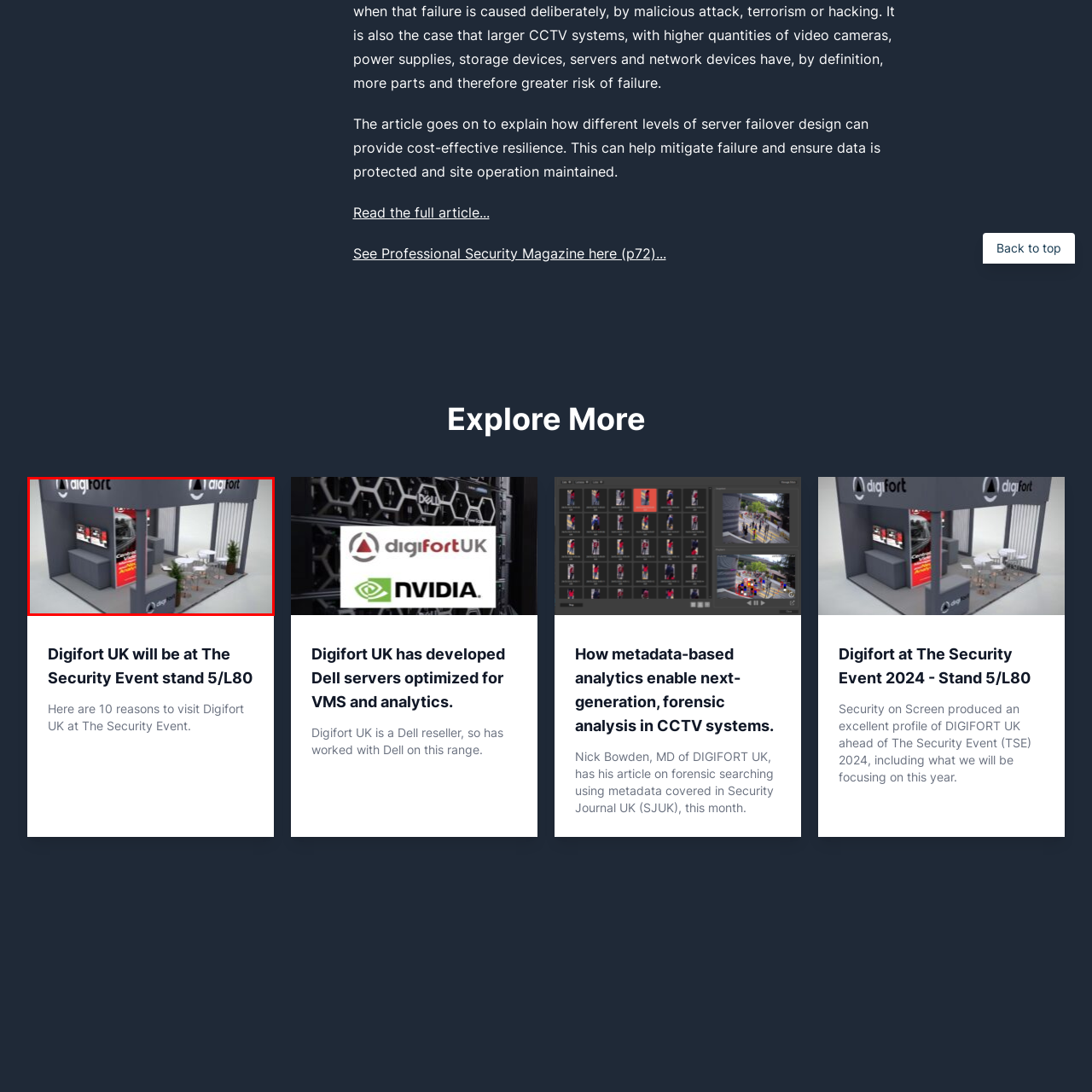View the image inside the red box and answer the question briefly with a word or phrase:
What is the effect of the decorative plants?

To create a welcoming atmosphere